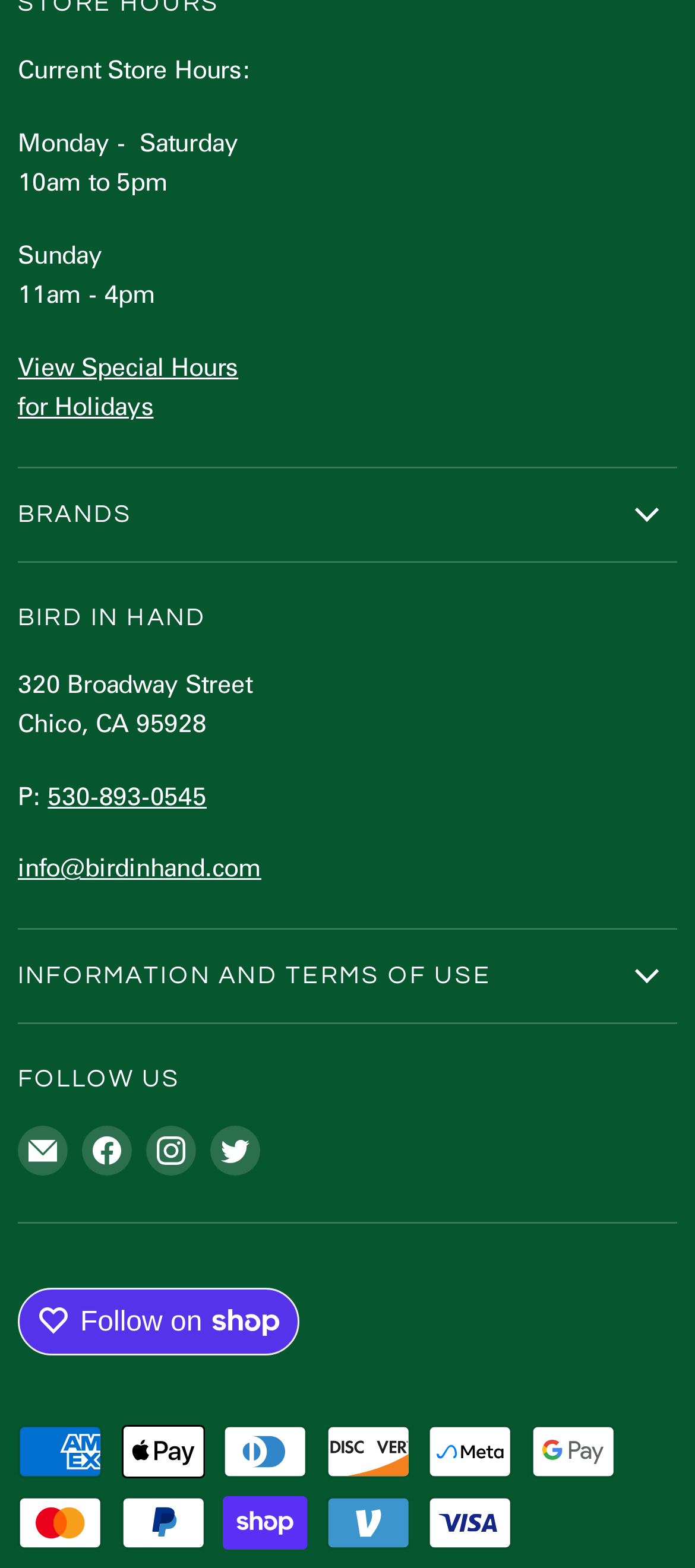Using the information in the image, could you please answer the following question in detail:
Can I find the store on social media?

I discovered a 'FOLLOW US' section, which contains links to the store's social media profiles on Facebook, Instagram, Twitter, and email, indicating that the store has a presence on these platforms.